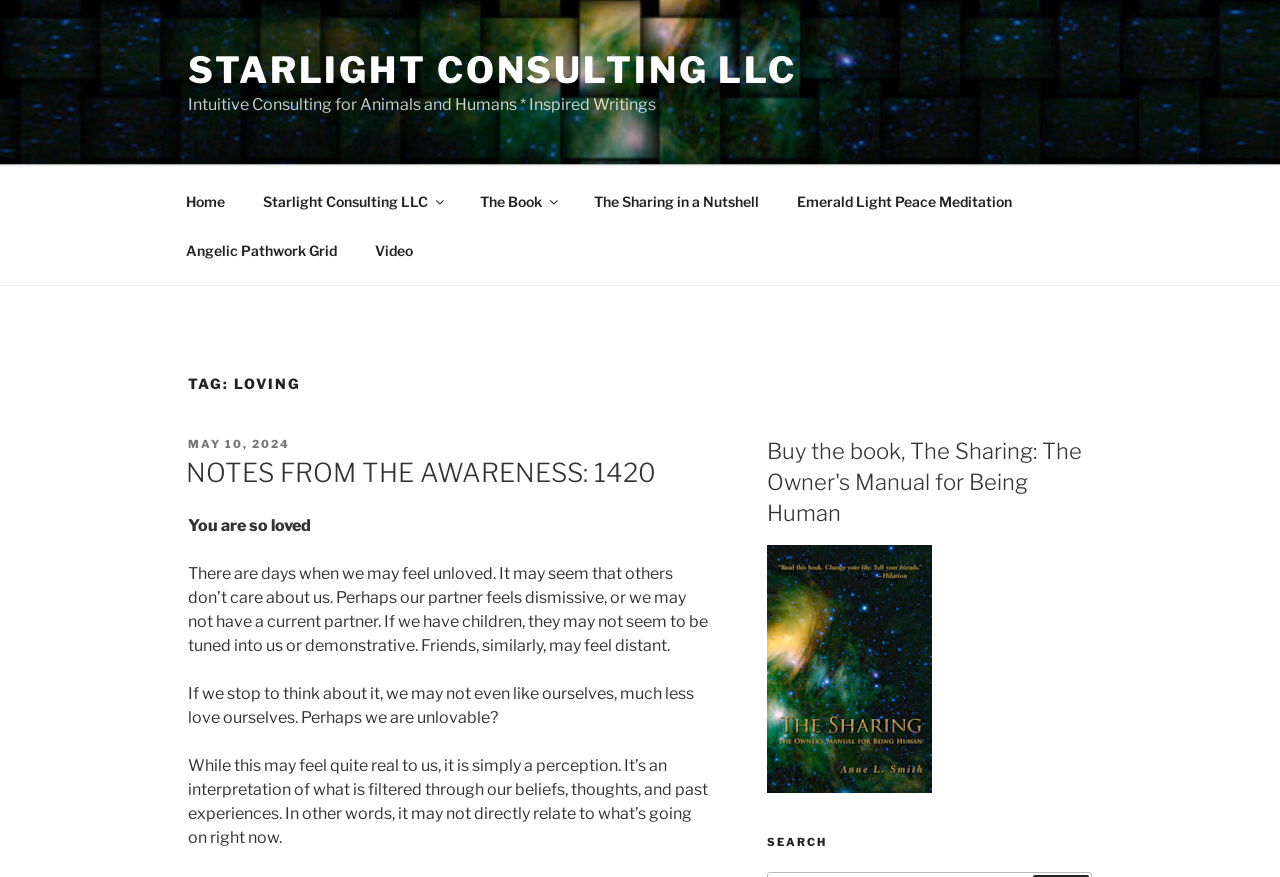Answer the question below using just one word or a short phrase: 
How many links are there in the top menu?

7